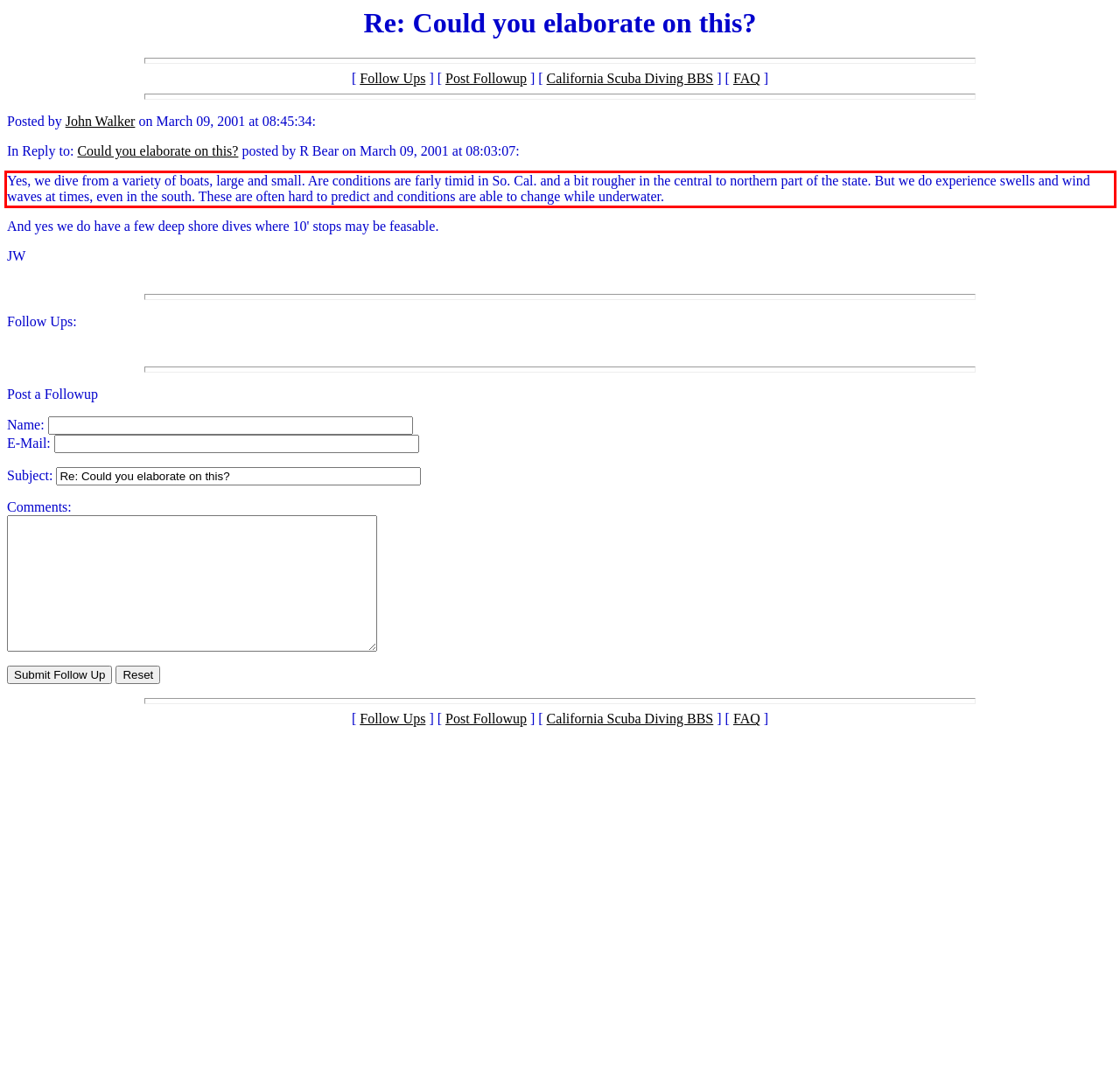Inspect the webpage screenshot that has a red bounding box and use OCR technology to read and display the text inside the red bounding box.

Yes, we dive from a variety of boats, large and small. Are conditions are farly timid in So. Cal. and a bit rougher in the central to northern part of the state. But we do experience swells and wind waves at times, even in the south. These are often hard to predict and conditions are able to change while underwater.